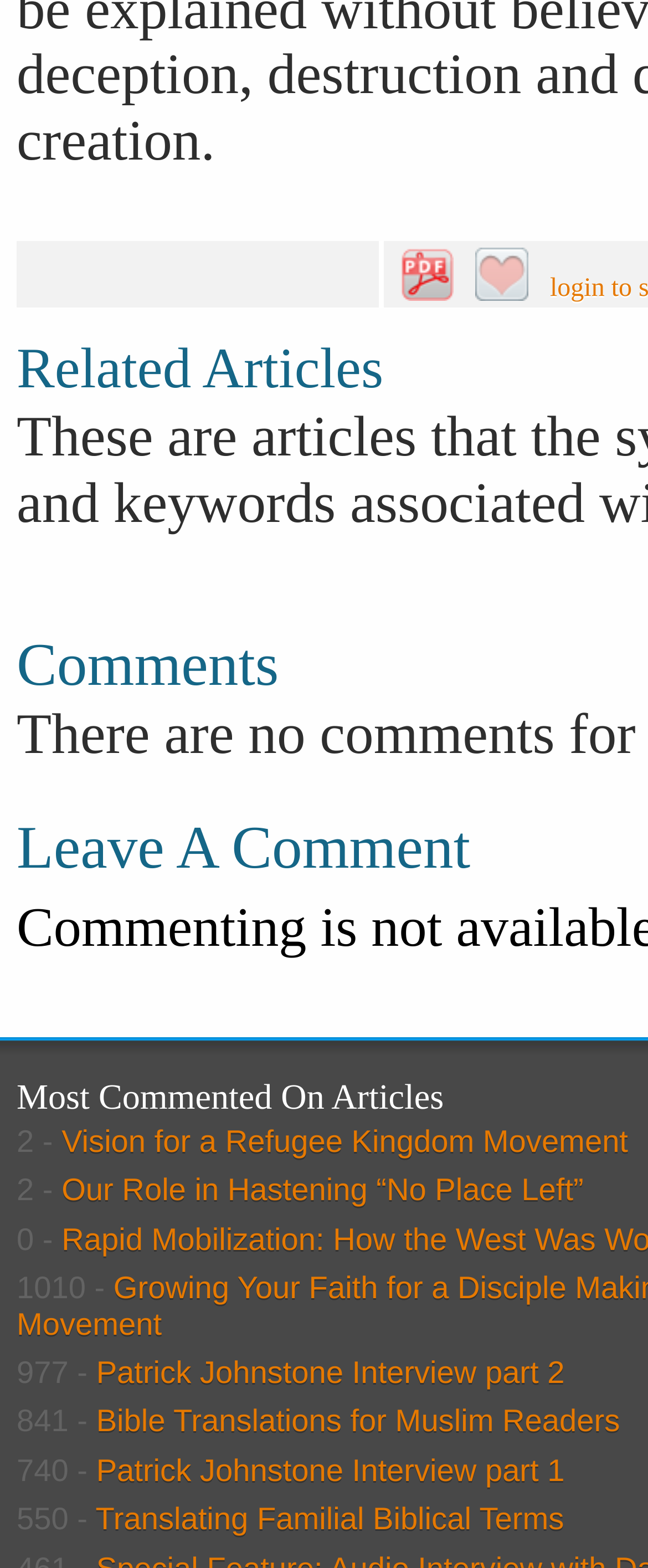Given the description: "parent_node: login to save", determine the bounding box coordinates of the UI element. The coordinates should be formatted as four float numbers between 0 and 1, [left, top, right, bottom].

[0.733, 0.158, 0.823, 0.192]